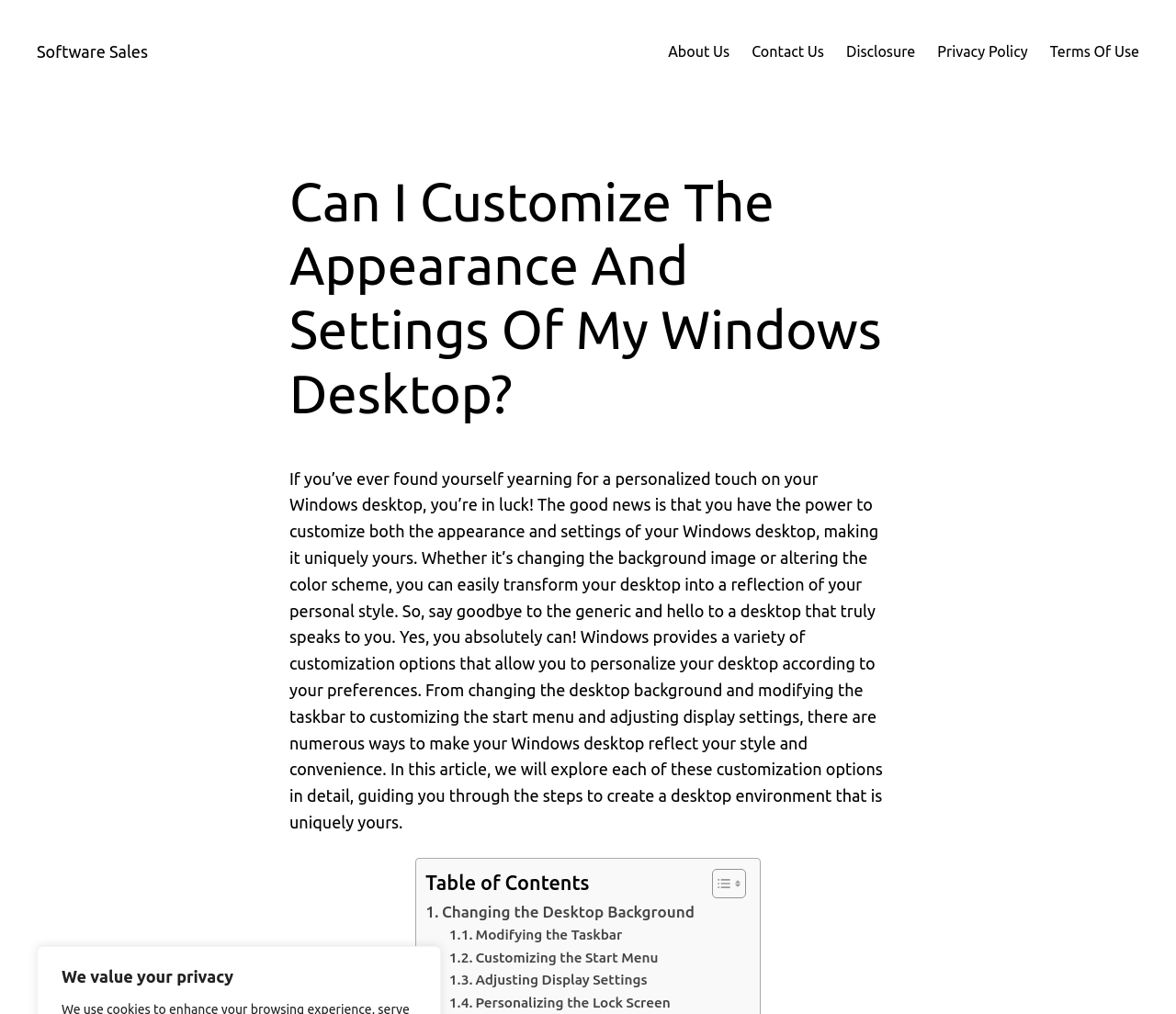Please determine the bounding box coordinates of the element's region to click in order to carry out the following instruction: "Visit the 'About Us' page". The coordinates should be four float numbers between 0 and 1, i.e., [left, top, right, bottom].

[0.568, 0.039, 0.62, 0.063]